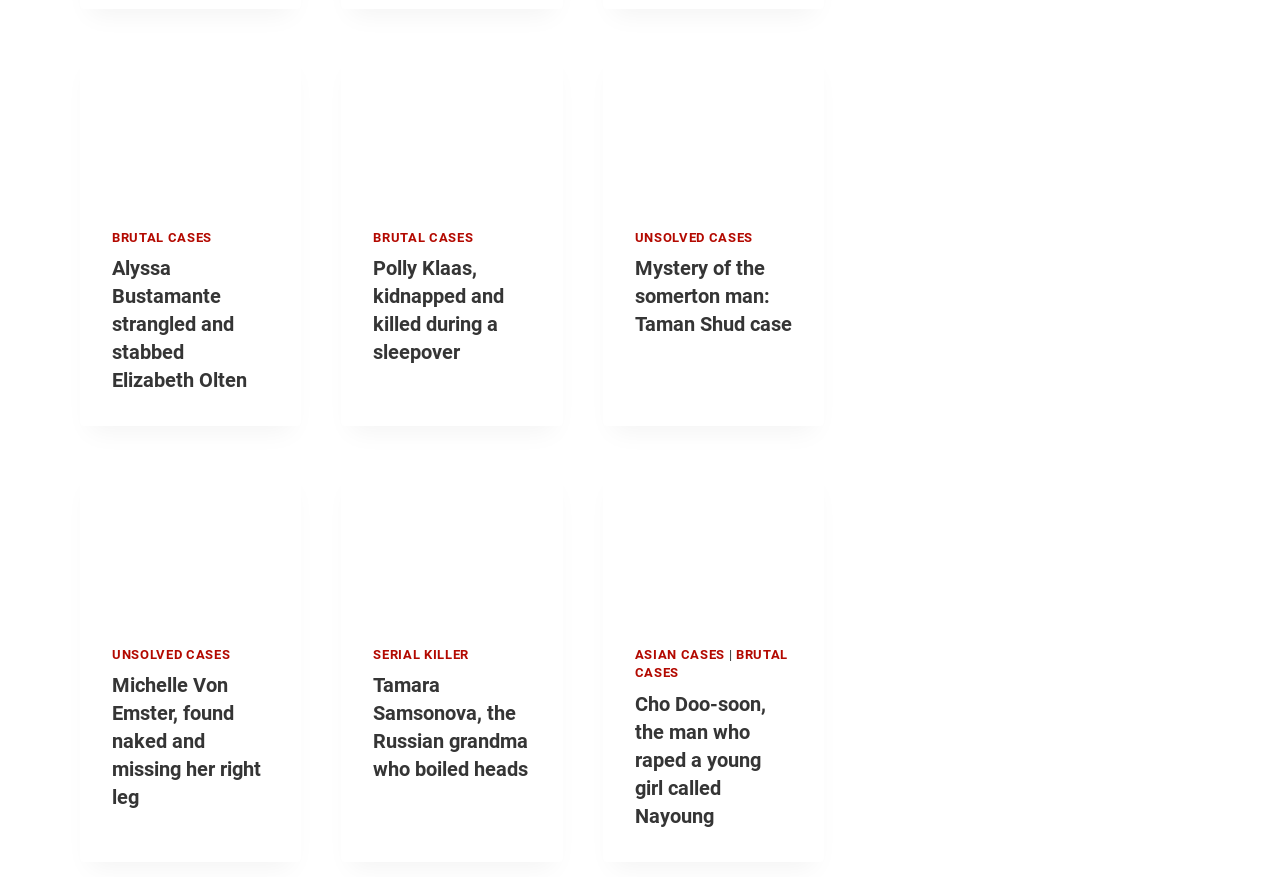What is the category of the last article?
Look at the image and provide a short answer using one word or a phrase.

ASIAN CASES